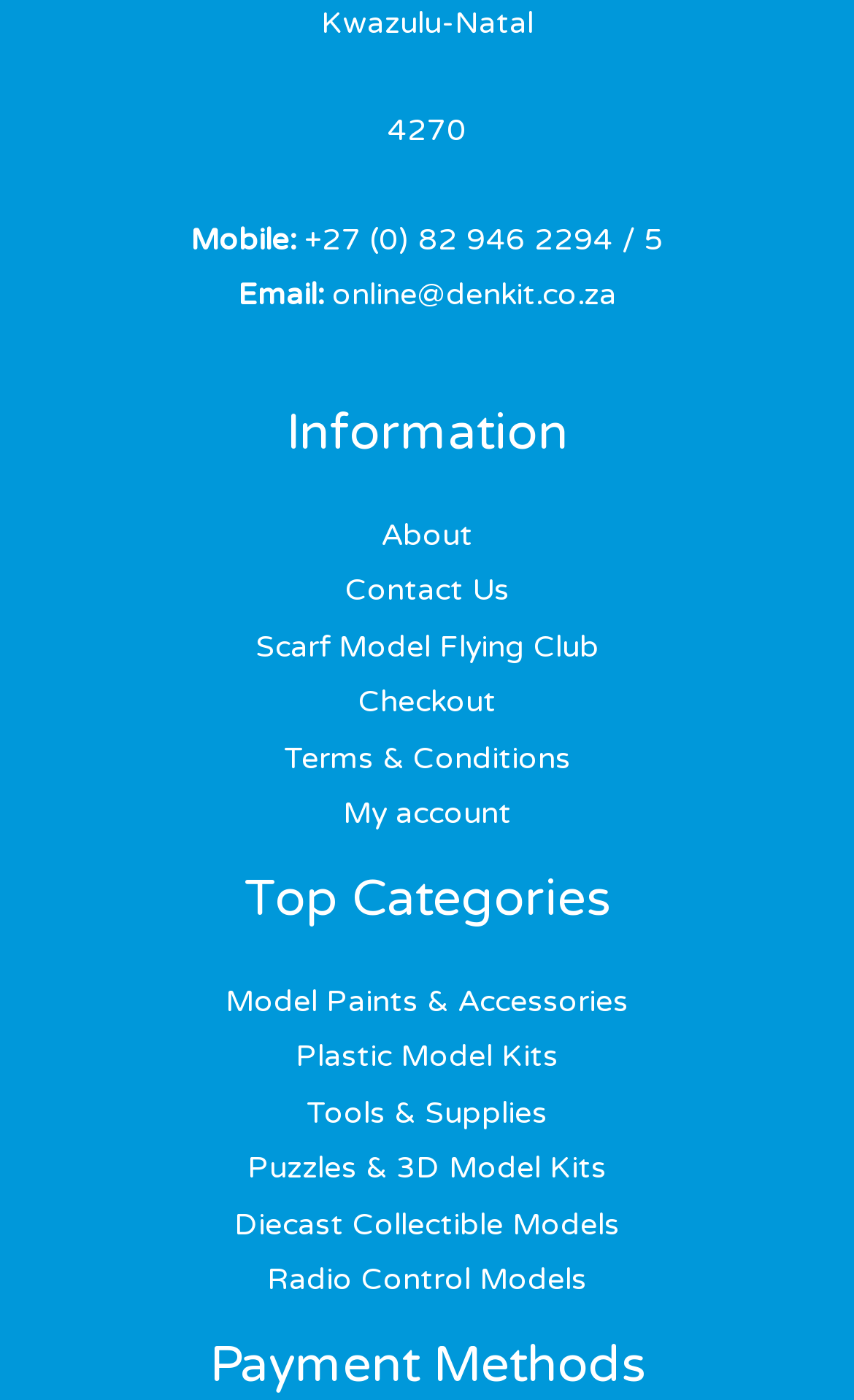Locate the bounding box coordinates of the area where you should click to accomplish the instruction: "Explore Model Paints & Accessories".

[0.264, 0.702, 0.736, 0.728]